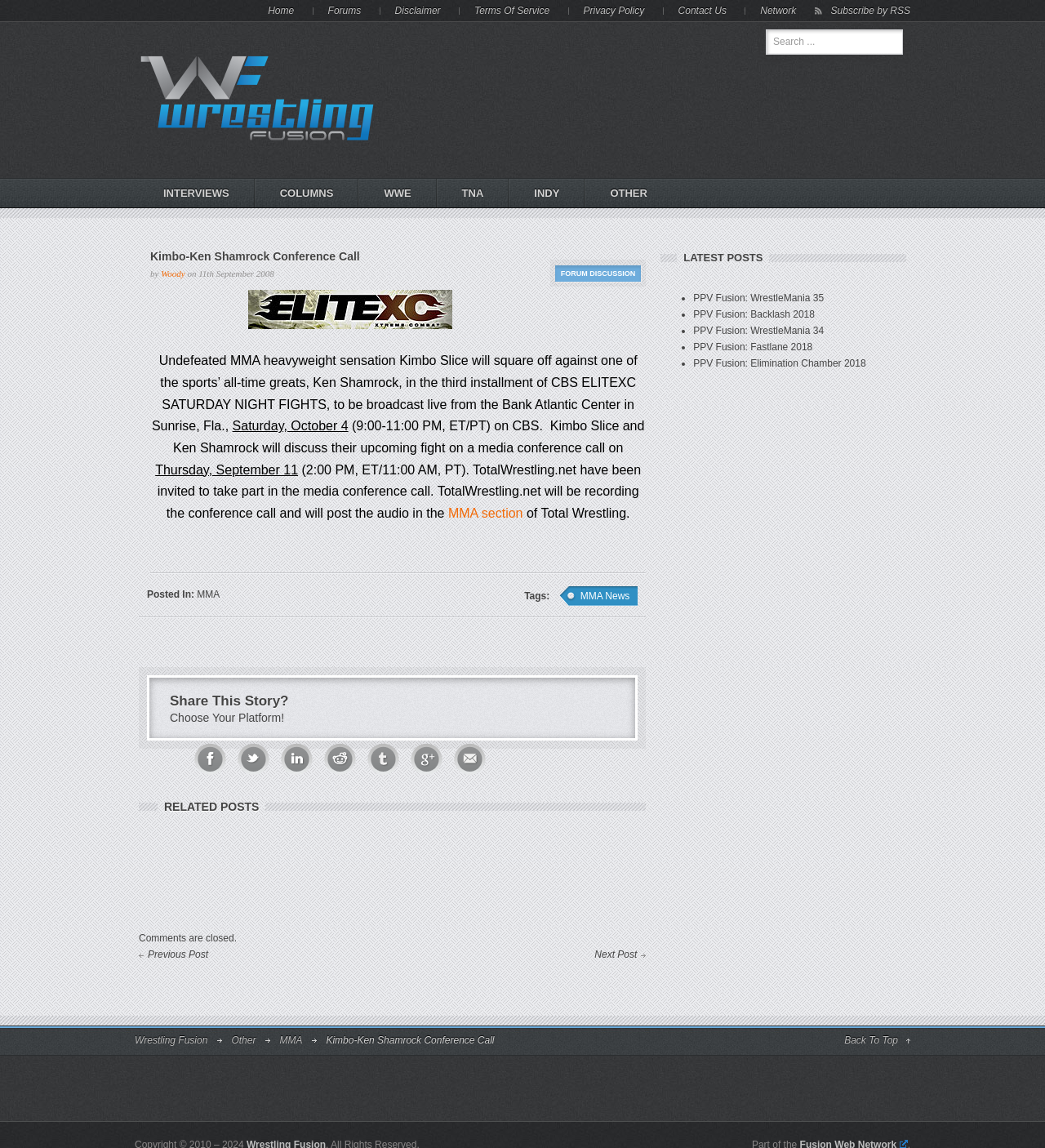Identify the bounding box coordinates of the part that should be clicked to carry out this instruction: "Go to the MMA section".

[0.429, 0.441, 0.5, 0.453]